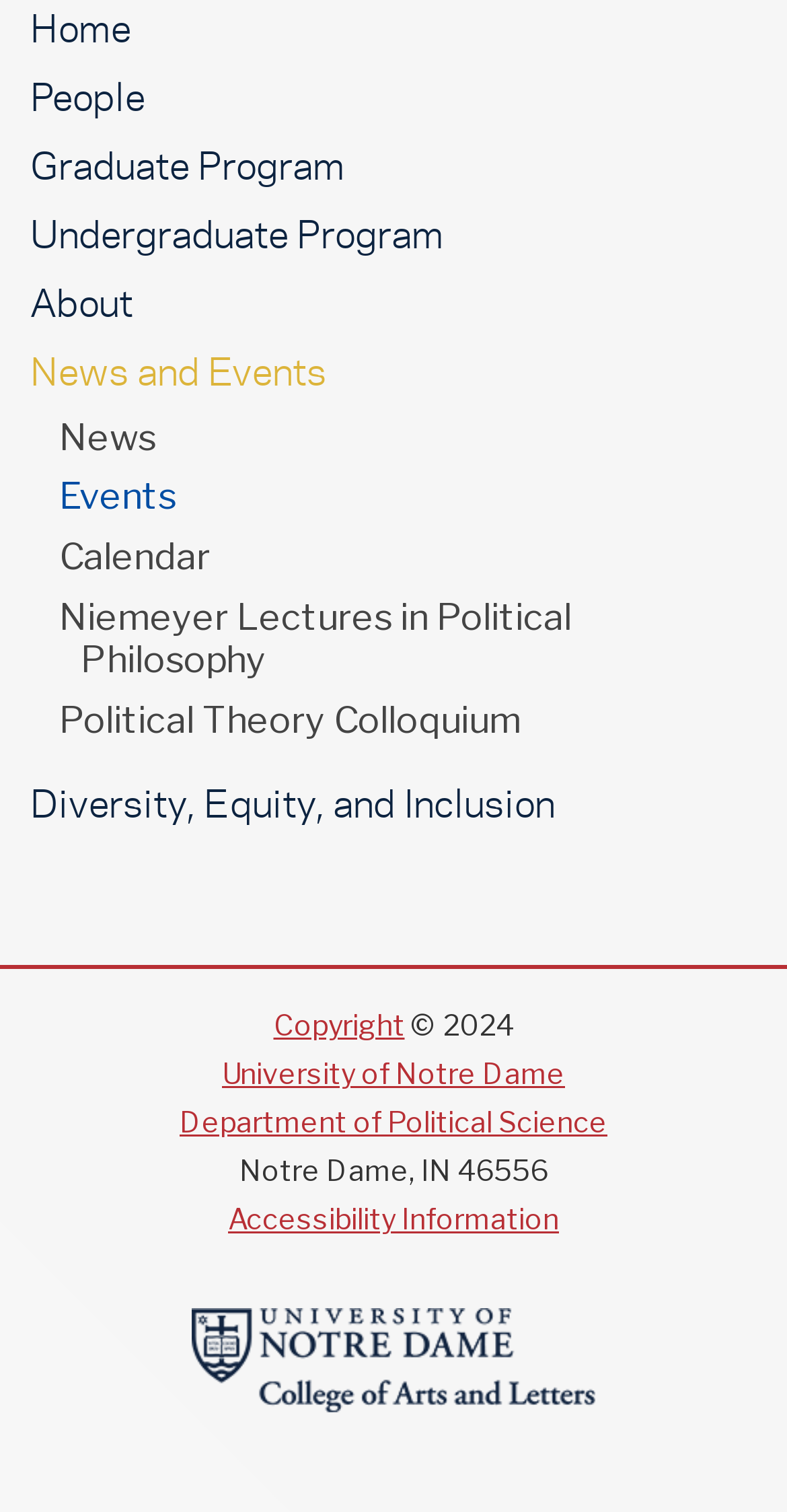Using the information in the image, could you please answer the following question in detail:
What is the name of the university?

I found the answer by looking at the links at the bottom of the page, where I saw 'University of Notre Dame' mentioned as a link.